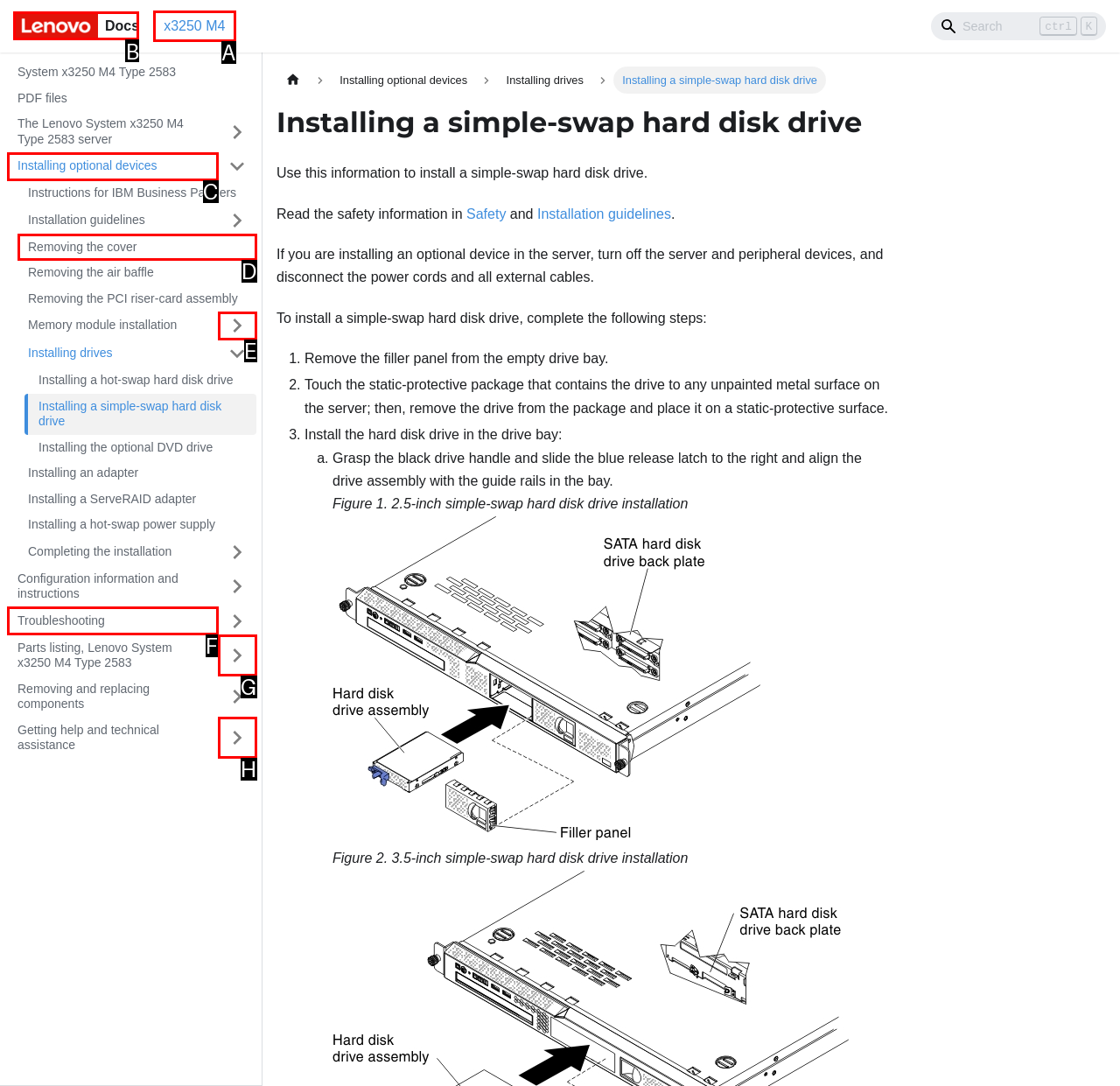Choose the HTML element to click for this instruction: Click the 'Lenovo Logo Docs' link Answer with the letter of the correct choice from the given options.

B